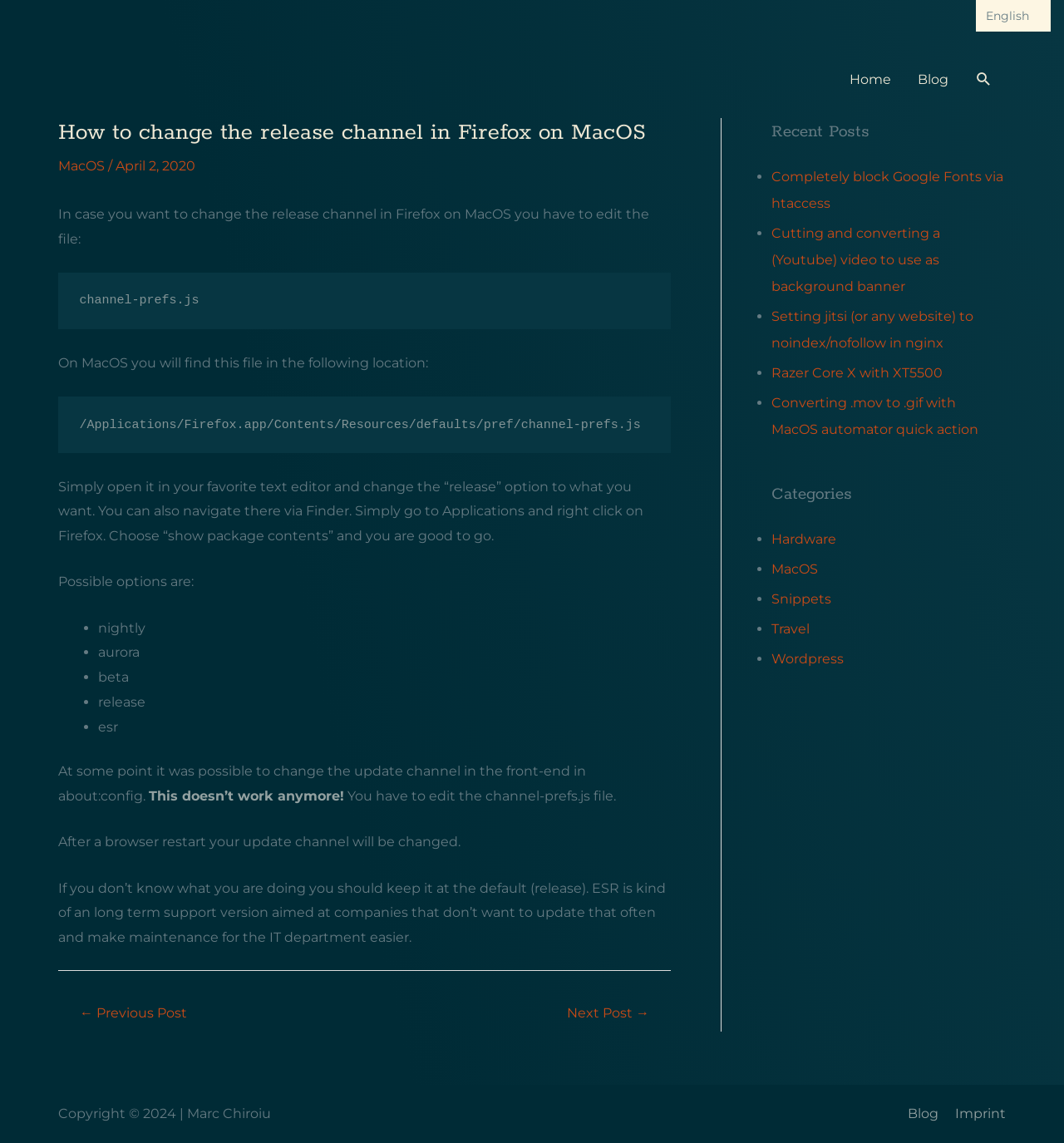Detail the various sections and features present on the webpage.

This webpage is about changing the release channel in Firefox on MacOS. At the top, there is a navigation section with links to "Home", "Blog", and a "Search icon link". Below this, there is a main content area with an article about changing the release channel. The article has a heading "How to change the release channel in Firefox on MacOS" and is dated "April 2, 2020". 

The article explains that to change the release channel, one needs to edit the "channel-prefs.js" file, which can be found in the "/Applications/Firefox.app/Contents/Resources/defaults/pref/" directory. The file can be opened in a text editor and the "release" option can be changed to one of the possible options, which are listed as "nightly", "aurora", "beta", "release", and "esr". 

There is also a note that previously, it was possible to change the update channel in the front-end in about:config, but this is no longer possible. 

At the bottom of the main content area, there is a post navigation section with links to the previous and next posts. 

To the right of the main content area, there are two complementary sections. The first section lists recent posts, with links to articles about blocking Google Fonts, cutting and converting a video, setting jitsi to noindex/nofollow in nginx, and more. The second section lists categories, with links to categories such as "Hardware", "MacOS", "Snippets", "Travel", and "Wordpress". 

At the very bottom of the page, there is a content information section with copyright information and links to the blog and imprint.